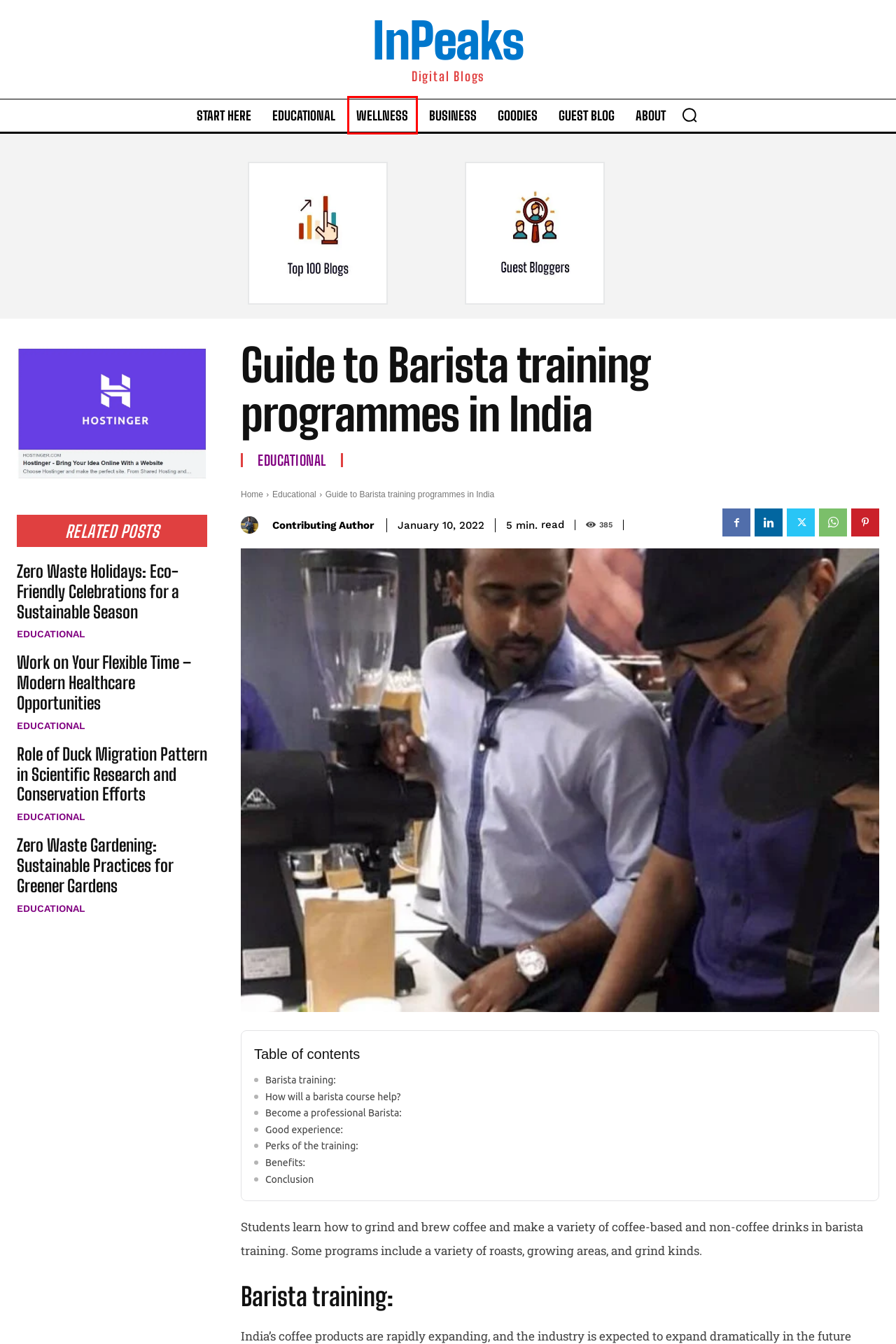Examine the screenshot of a webpage featuring a red bounding box and identify the best matching webpage description for the new page that results from clicking the element within the box. Here are the options:
A. Work on Your Flexible Time - Modern Healthcare Opportunities - InPeaks
B. Contributors Wall of Fame - InPeaks
C. About Us - InPeaks
D. Hostinger - Bring Your Idea Online With a Website
E. Contributing Author, Author at InPeaks
F. Zero Waste Holidays: Eco-Friendly Celebrations for a Sustainable Season - InPeaks
G. blog
H. Wellness Archives - InPeaks

H